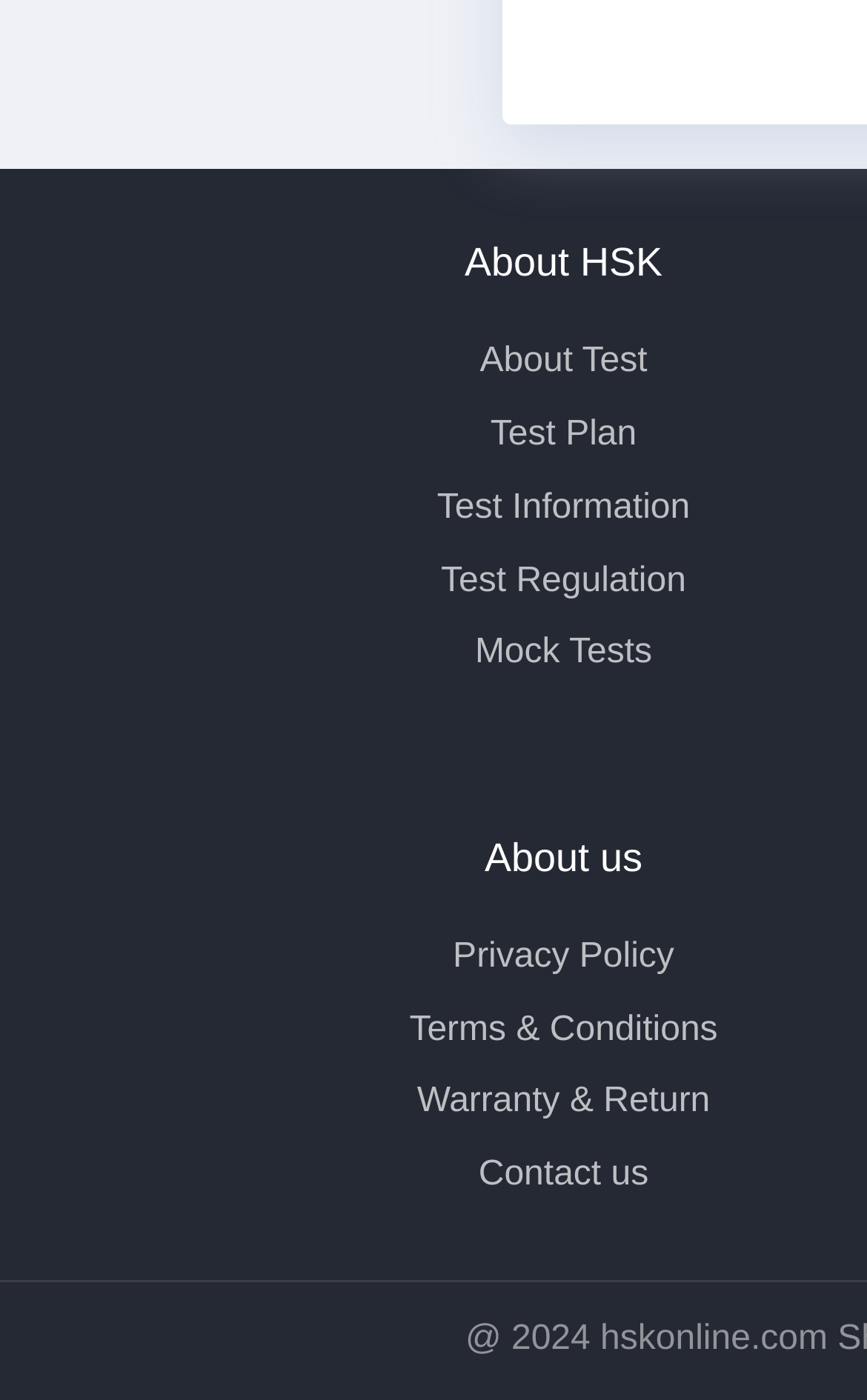Please specify the bounding box coordinates of the clickable region necessary for completing the following instruction: "learn about HSK". The coordinates must consist of four float numbers between 0 and 1, i.e., [left, top, right, bottom].

[0.536, 0.172, 0.764, 0.204]